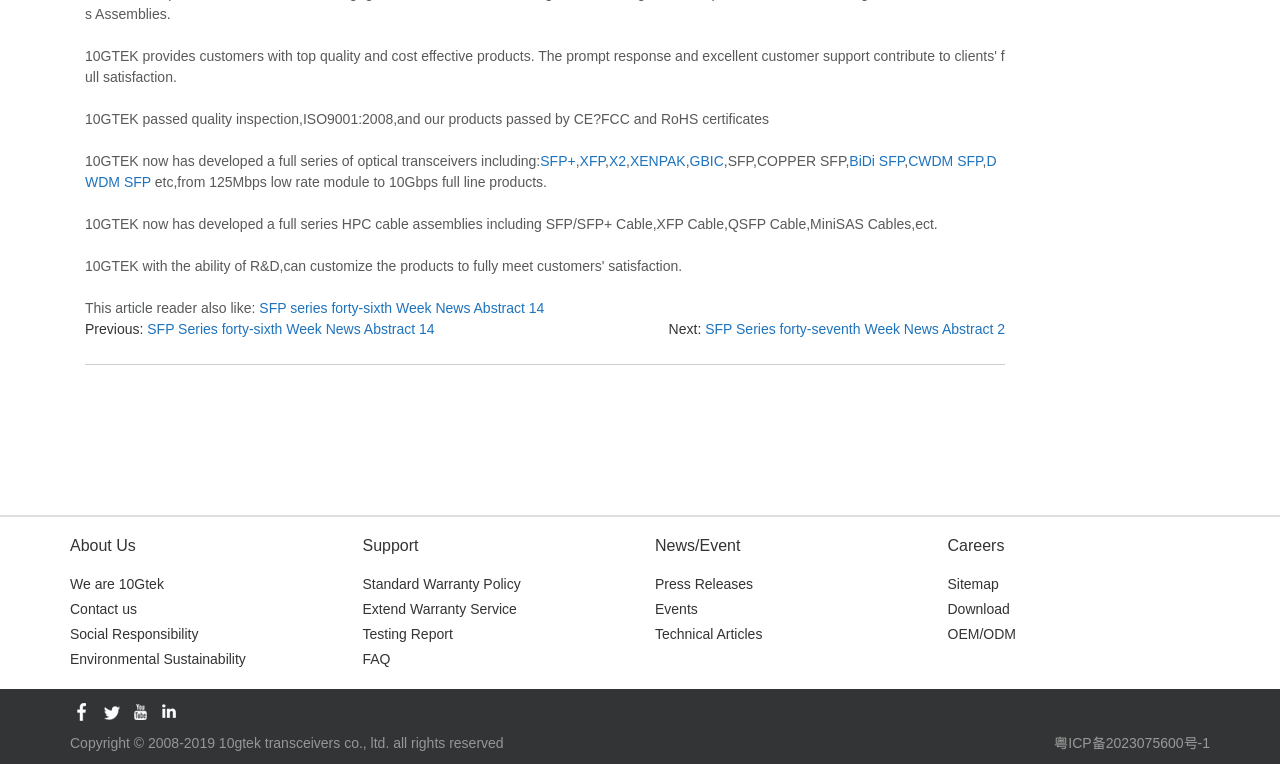Please identify the bounding box coordinates of the element's region that needs to be clicked to fulfill the following instruction: "View the 'Standard Warranty Policy'". The bounding box coordinates should consist of four float numbers between 0 and 1, i.e., [left, top, right, bottom].

[0.283, 0.754, 0.407, 0.775]